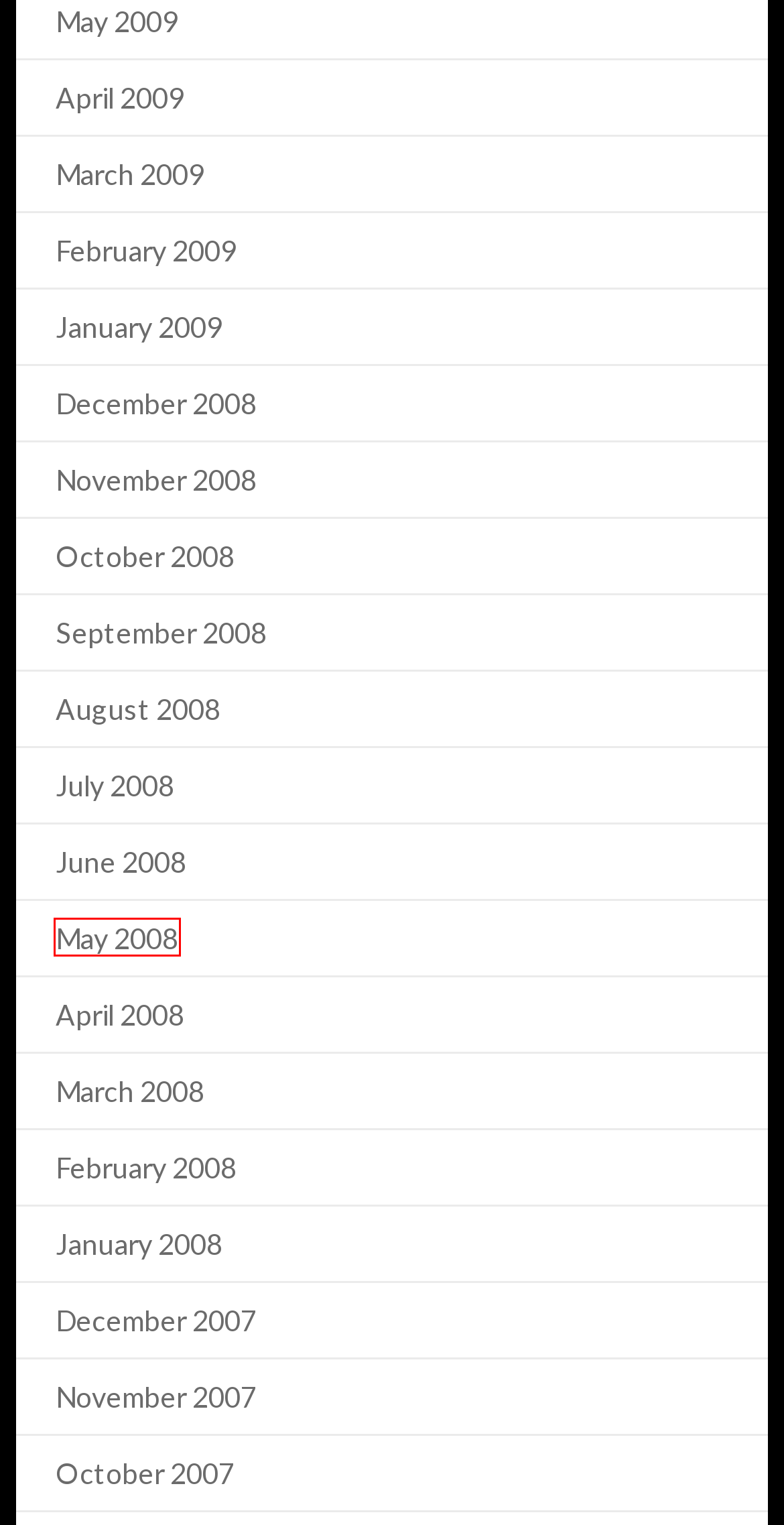You have a screenshot of a webpage where a red bounding box highlights a specific UI element. Identify the description that best matches the resulting webpage after the highlighted element is clicked. The choices are:
A. October 2007 – An Archive of Mistakes of Youth: The Blog
B. April 2009 – An Archive of Mistakes of Youth: The Blog
C. March 2008 – An Archive of Mistakes of Youth: The Blog
D. May 2009 – An Archive of Mistakes of Youth: The Blog
E. July 2008 – An Archive of Mistakes of Youth: The Blog
F. November 2008 – An Archive of Mistakes of Youth: The Blog
G. April 2008 – An Archive of Mistakes of Youth: The Blog
H. May 2008 – An Archive of Mistakes of Youth: The Blog

H